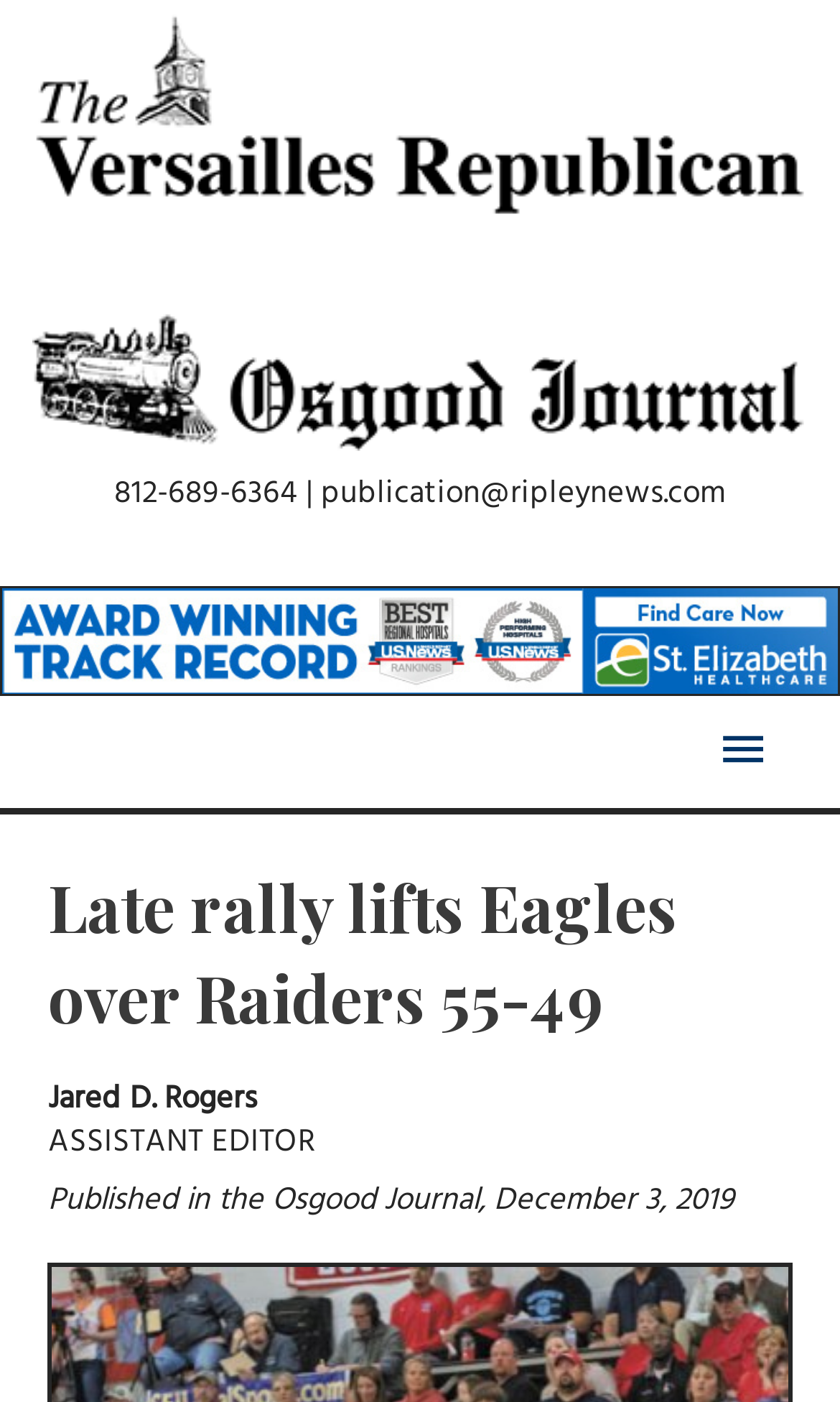Describe all the key features and sections of the webpage thoroughly.

The webpage appears to be a news article page from Ripley Publishing Company, Inc. At the top, there are two links side by side, taking up most of the width of the page. Below these links, there is a static text displaying the contact information "812-689-6364 | publication@ripleynews.com". 

To the right of the contact information, there is a complementary section that spans the entire width of the page. Within this section, there is a link and an image that occupy the full width. 

On the right side of the page, there is a main menu button labeled "Main Menu" with an arrow icon. When expanded, it controls the primary menu. Below the main menu button, there is a heading that reads "Late rally lifts Eagles over Raiders 55-49", which is the title of the news article. 

Under the heading, there are three blocks of static text. The first block displays the author's name, "Jared D. Rogers". The second block shows the author's title, "ASSISTANT EDITOR". The third block provides the publication information, "Published in the Osgood Journal, December 3, 2019".